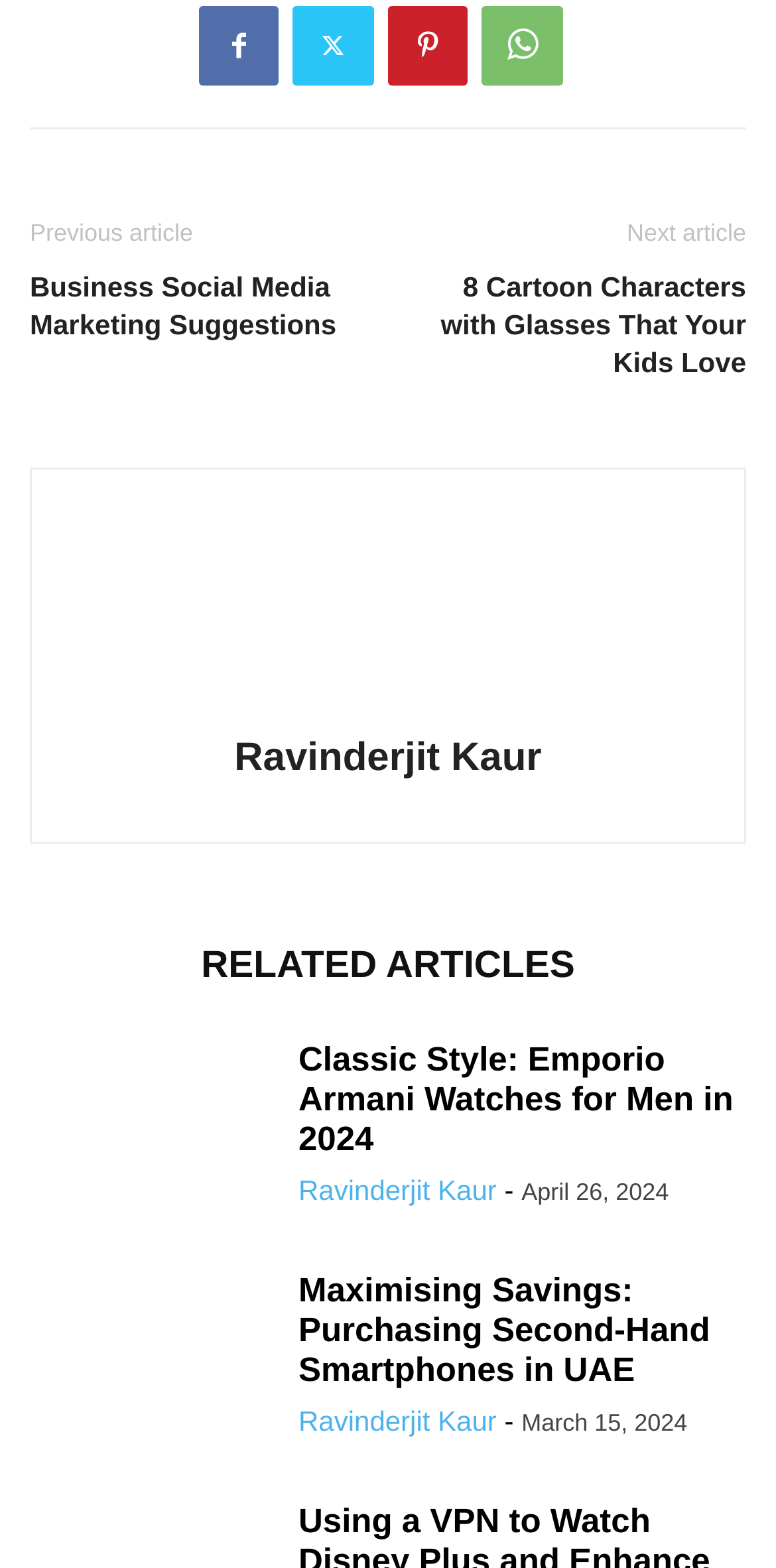Who is the author of the article '8 Cartoon Characters with Glasses That Your Kids Love'?
Use the screenshot to answer the question with a single word or phrase.

Ravinderjit Kaur